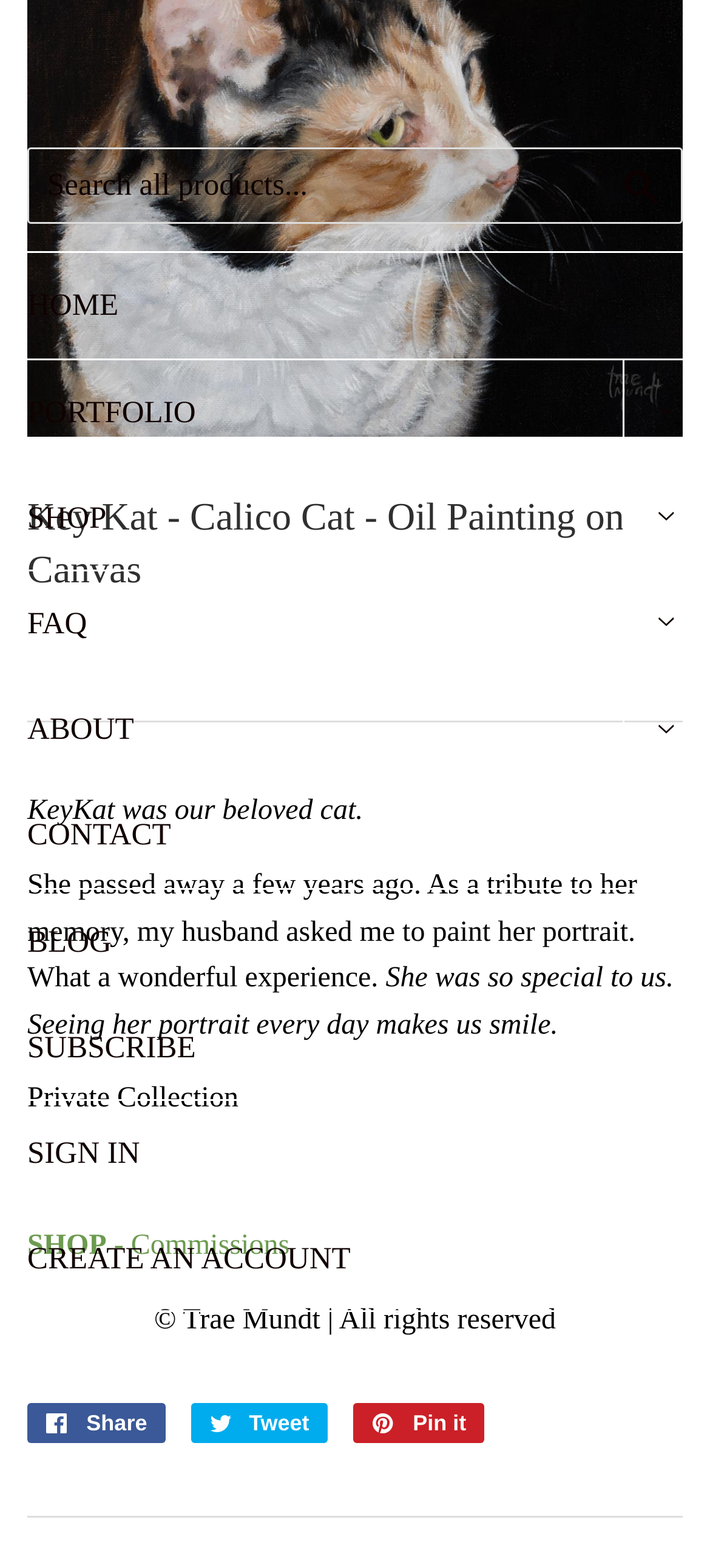Identify the bounding box coordinates of the section to be clicked to complete the task described by the following instruction: "View portfolio". The coordinates should be four float numbers between 0 and 1, formatted as [left, top, right, bottom].

[0.0, 0.229, 0.877, 0.296]